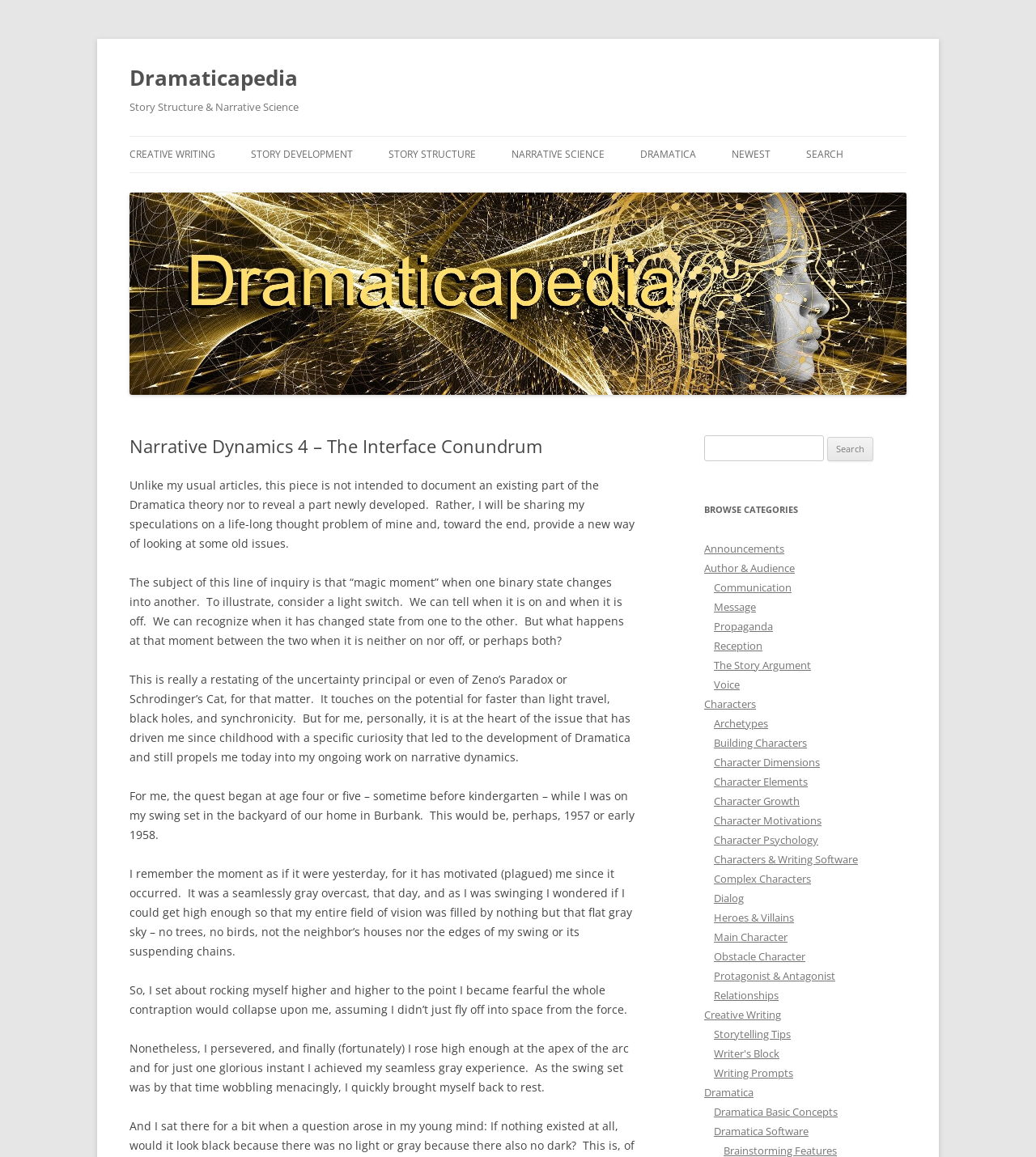Detail the webpage's structure and highlights in your description.

The webpage is titled "Narrative Dynamics 4 – The Interface Conundrum" and is part of the Dramaticapedia website. At the top, there is a heading "Dramaticapedia" with a link to the website's homepage. Below it, there is a heading "Story Structure & Narrative Science" with several links to categories such as "CREATIVE WRITING", "MOST POPULAR ARTICLES", "NEWEST ARTICLES", and more.

On the left side of the page, there is a column with links to various categories, including "STORY DEVELOPMENT", "STORY STRUCTURE", "NARRATIVE SCIENCE", and "DRAMATICA". Each category has sub-links to more specific topics.

The main content of the page is an article that begins with a personal anecdote about the author's childhood curiosity about the nature of reality. The article discusses the concept of a "magic moment" when one binary state changes into another, and how this relates to various scientific and philosophical concepts.

The article is divided into several paragraphs, each exploring a different aspect of this idea. There are no images on the page, but there is a search bar at the top right corner, allowing users to search for specific topics.

Below the article, there is a section titled "BROWSE CATEGORIES" with links to various topics, including "Announcements", "Author & Audience", "Characters", "Creative Writing", and more. Each topic has multiple sub-links to more specific articles.